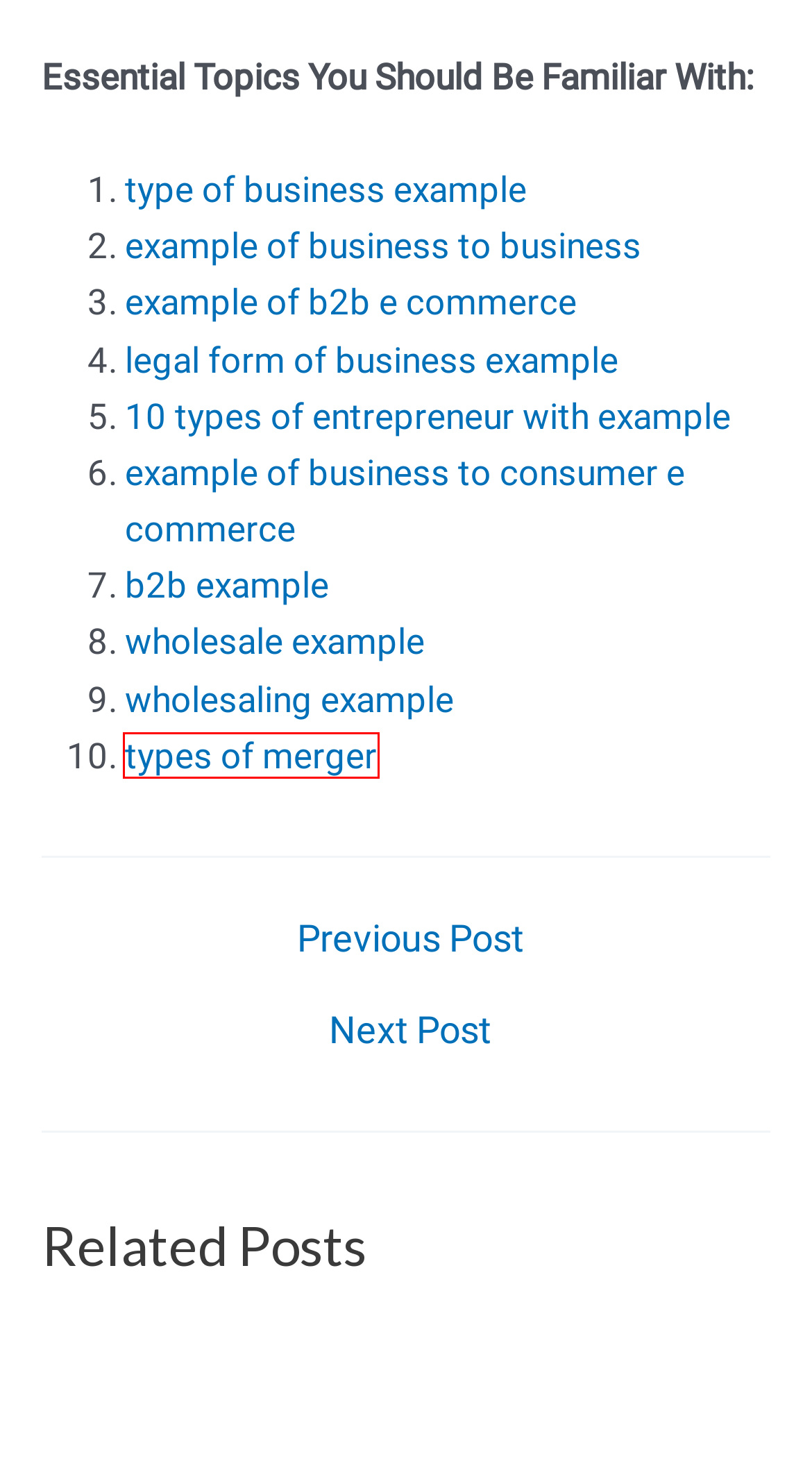Evaluate the webpage screenshot and identify the element within the red bounding box. Select the webpage description that best fits the new webpage after clicking the highlighted element. Here are the candidates:
A. example of business to business, 7 Examples of B2B
B. wholesaling example, Top 8 Wholesaling Models
C. types of merger, 4 Types of Merger You Need To Know
D. legal form of business example, 5 Legal Forms of Business
E. example of b2b e commerce, Top 10 Examples
F. llc industry types,7 LLC Industry Types
G. b2b example, how to win in the digital age, 7 Examples
H. types of business development strategies

C